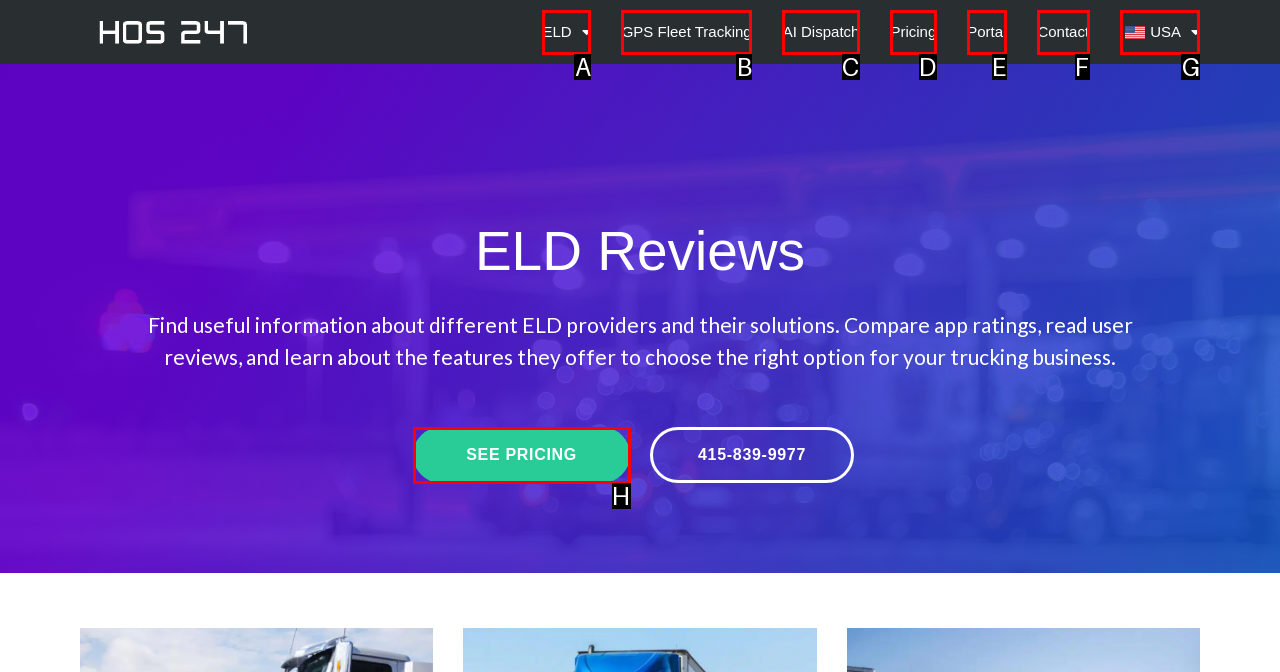Given the description: name="s" placeholder="Search here..." title="Search text", select the HTML element that matches it best. Reply with the letter of the chosen option directly.

None